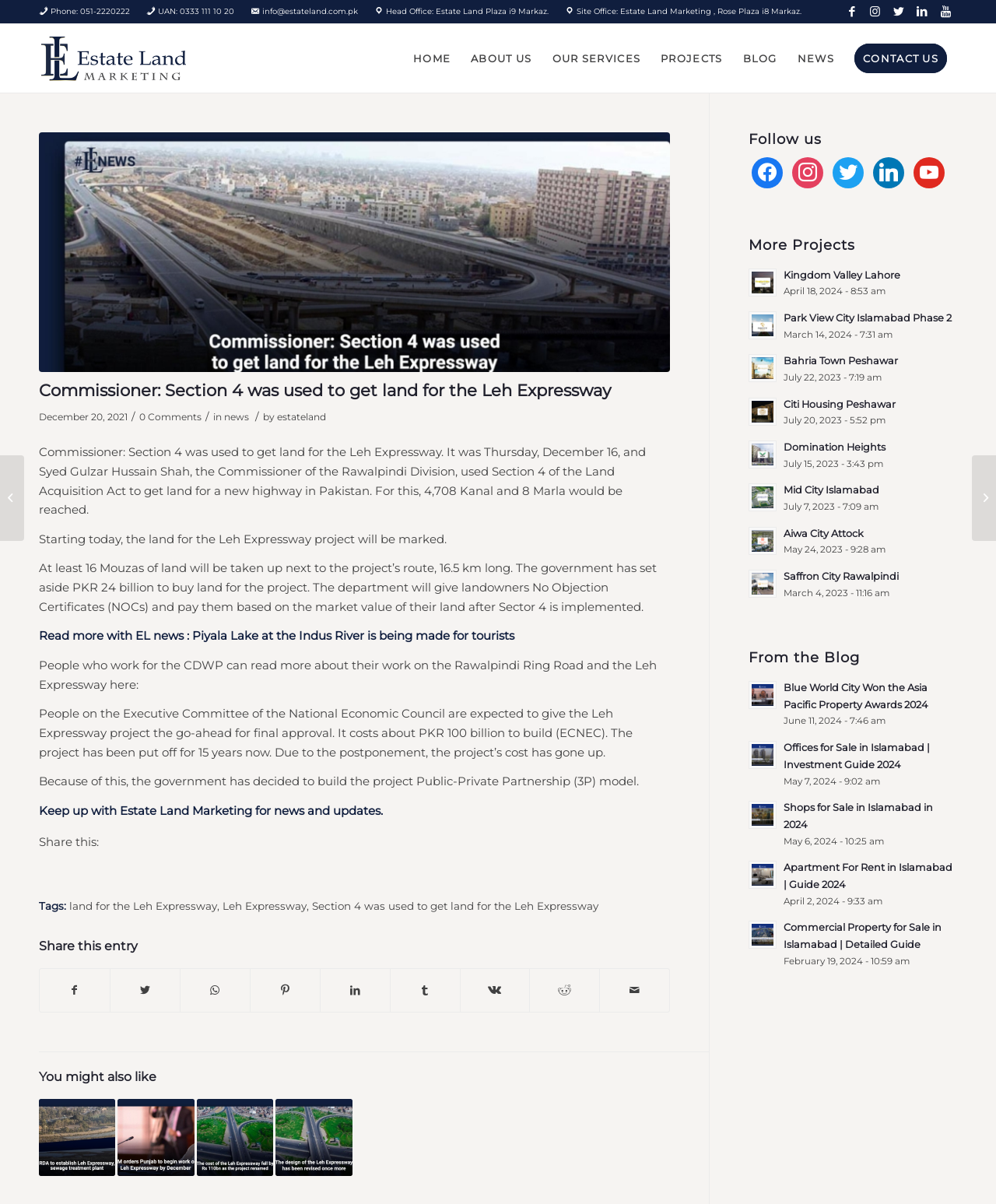Pinpoint the bounding box coordinates of the clickable area necessary to execute the following instruction: "View more projects". The coordinates should be given as four float numbers between 0 and 1, namely [left, top, right, bottom].

[0.752, 0.198, 0.961, 0.21]